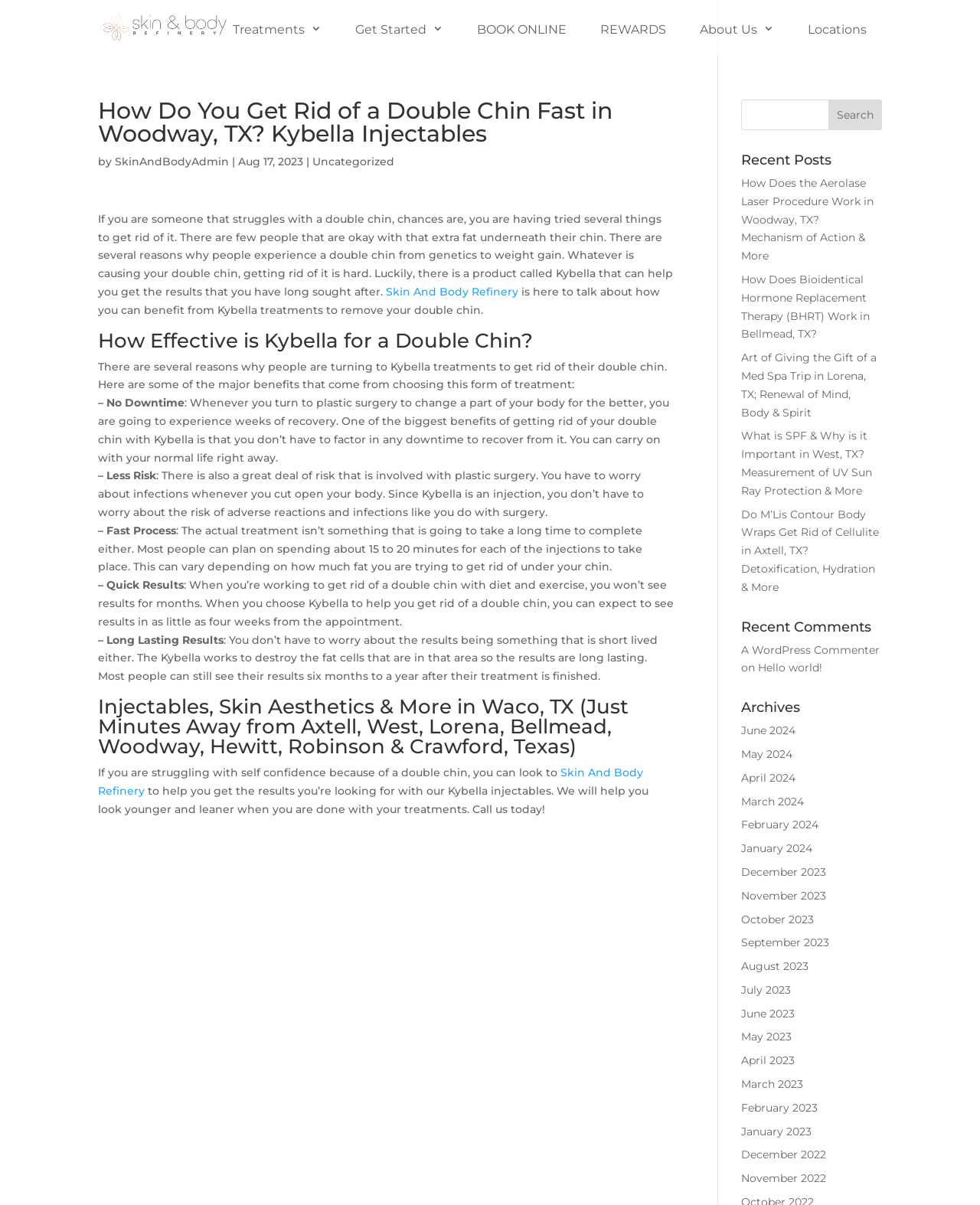Elaborate on the webpage's design and content in a detailed caption.

This webpage is about Kybella injectables for removing double chins, provided by Skin And Body Refinery in Woodway, TX. At the top, there is a navigation menu with links to "Treatments", "Get Started", "BOOK ONLINE", "REWARDS", "About Us", and "Locations". Below the navigation menu, there is an article with a heading "How Do You Get Rid of a Double Chin Fast in Woodway, TX? Kybella Injectables". The article is divided into sections, each with a heading and descriptive text.

The first section introduces the problem of double chins and how Kybella can help. The second section, "How Effective is Kybella for a Double Chin?", lists the benefits of using Kybella, including no downtime, less risk, fast process, quick results, and long-lasting results. Each benefit is explained in detail.

The third section, "Injectables, Skin Aesthetics & More in Waco, TX", promotes Skin And Body Refinery's services and encourages readers to contact them for Kybella treatments.

On the right side of the page, there is a search bar and a section with recent posts, recent comments, and archives. The recent posts section lists several links to other articles, while the recent comments section shows a single comment from "A WordPress Commenter". The archives section lists links to articles from different months, from June 2024 to December 2022.

Throughout the page, there are several links to Skin And Body Refinery, as well as a few images, including the company's logo.